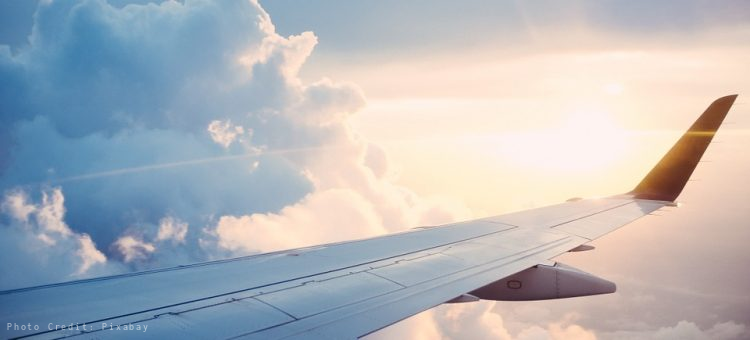What is the source of the photo?
Refer to the screenshot and respond with a concise word or phrase.

Pixabay